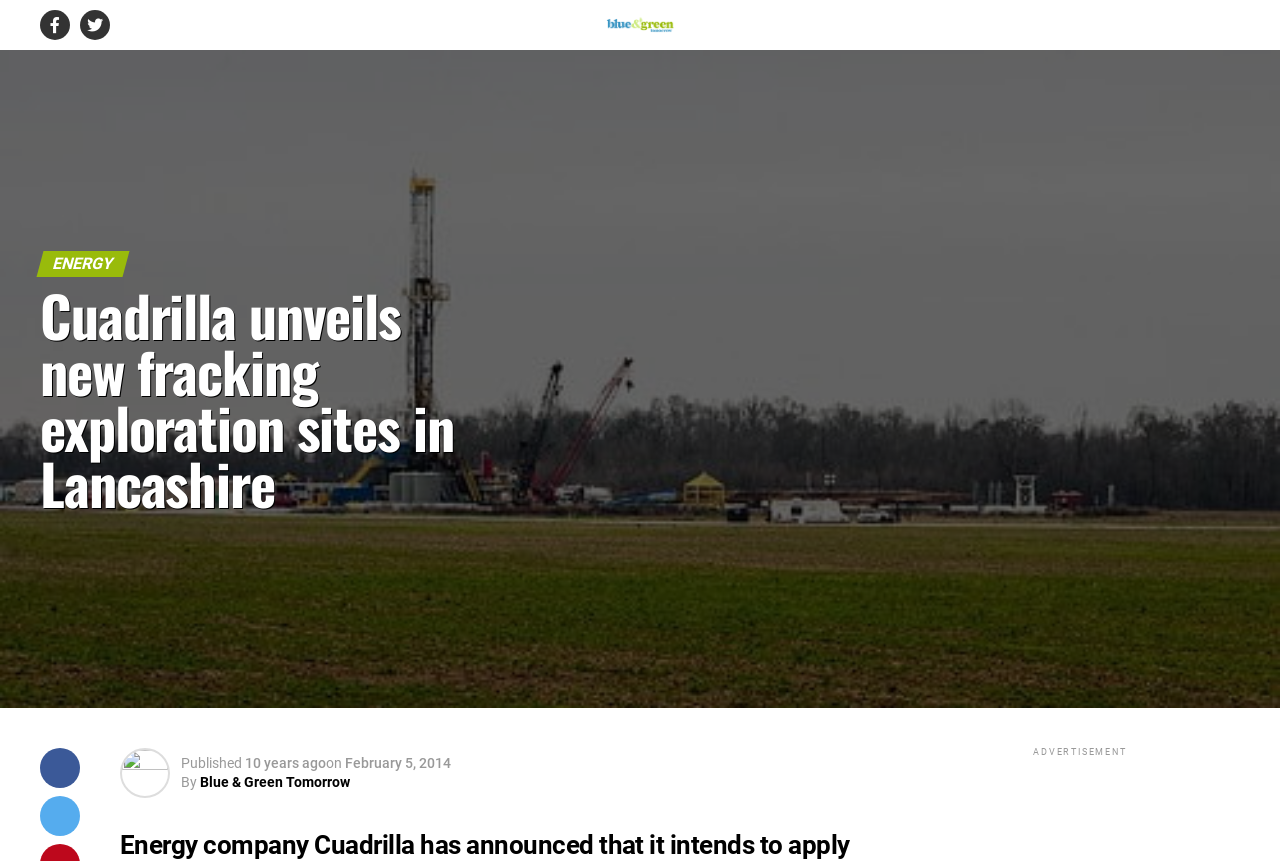Respond to the following question with a brief word or phrase:
What is the name of the website?

Blue and Green Tomorrow